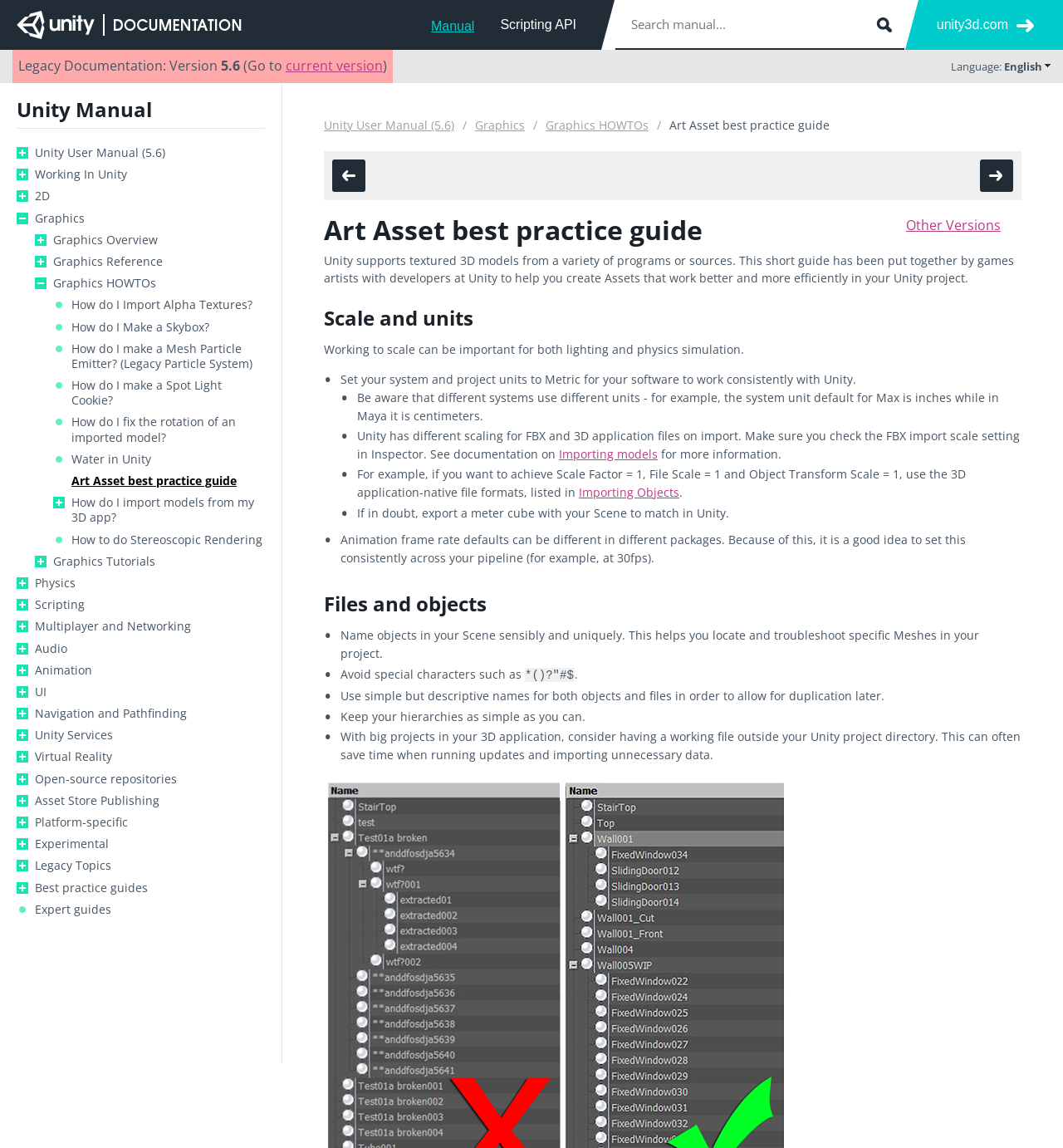Identify the bounding box coordinates of the clickable region to carry out the given instruction: "Click Unity User Manual".

[0.033, 0.127, 0.249, 0.14]